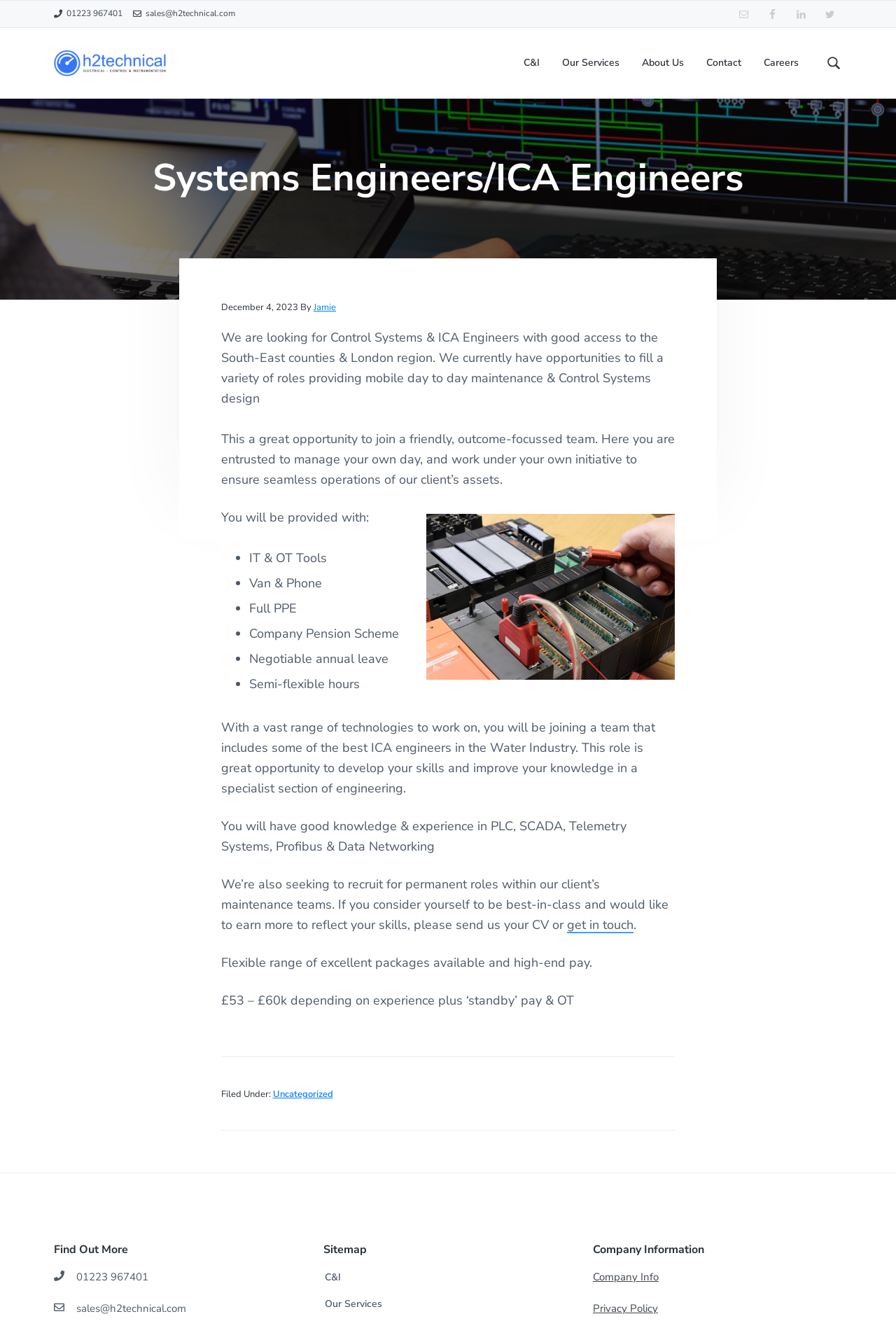Respond to the question below with a single word or phrase:
What is the phone number to contact?

01223 967401